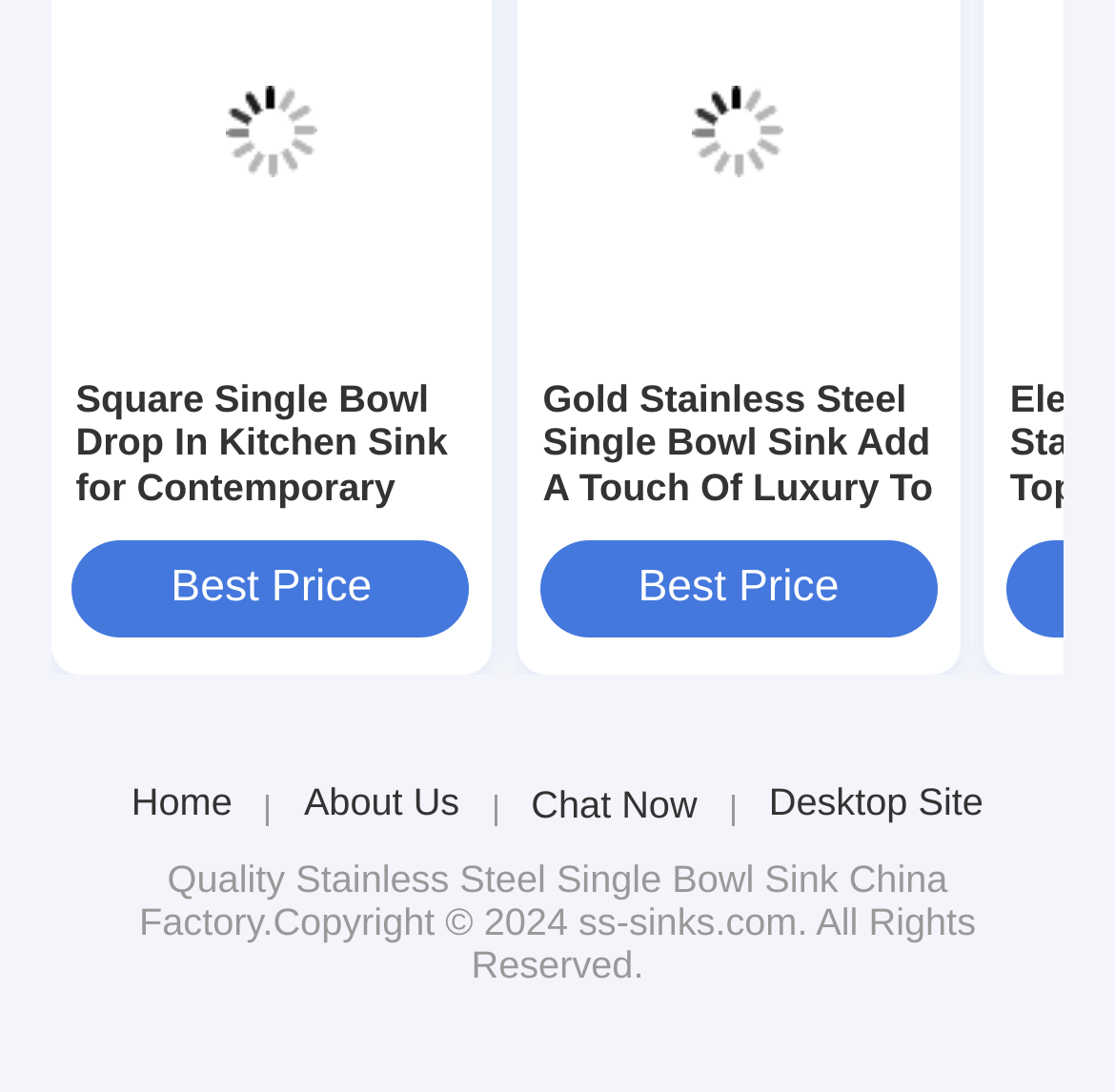Please provide the bounding box coordinates for the element that needs to be clicked to perform the instruction: "Check the price of Gold Stainless Steel Single Bowl Sink". The coordinates must consist of four float numbers between 0 and 1, formatted as [left, top, right, bottom].

[0.484, 0.496, 0.841, 0.582]